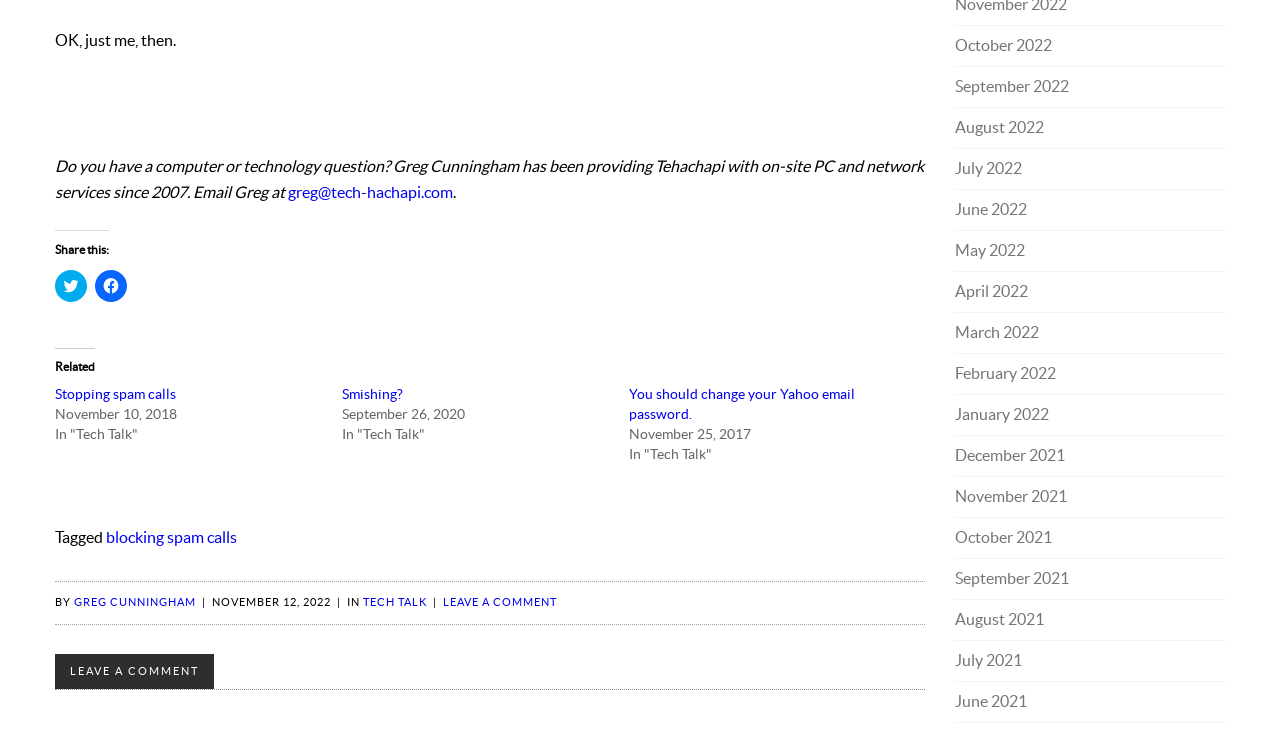How many related links are there on the webpage? Observe the screenshot and provide a one-word or short phrase answer.

3